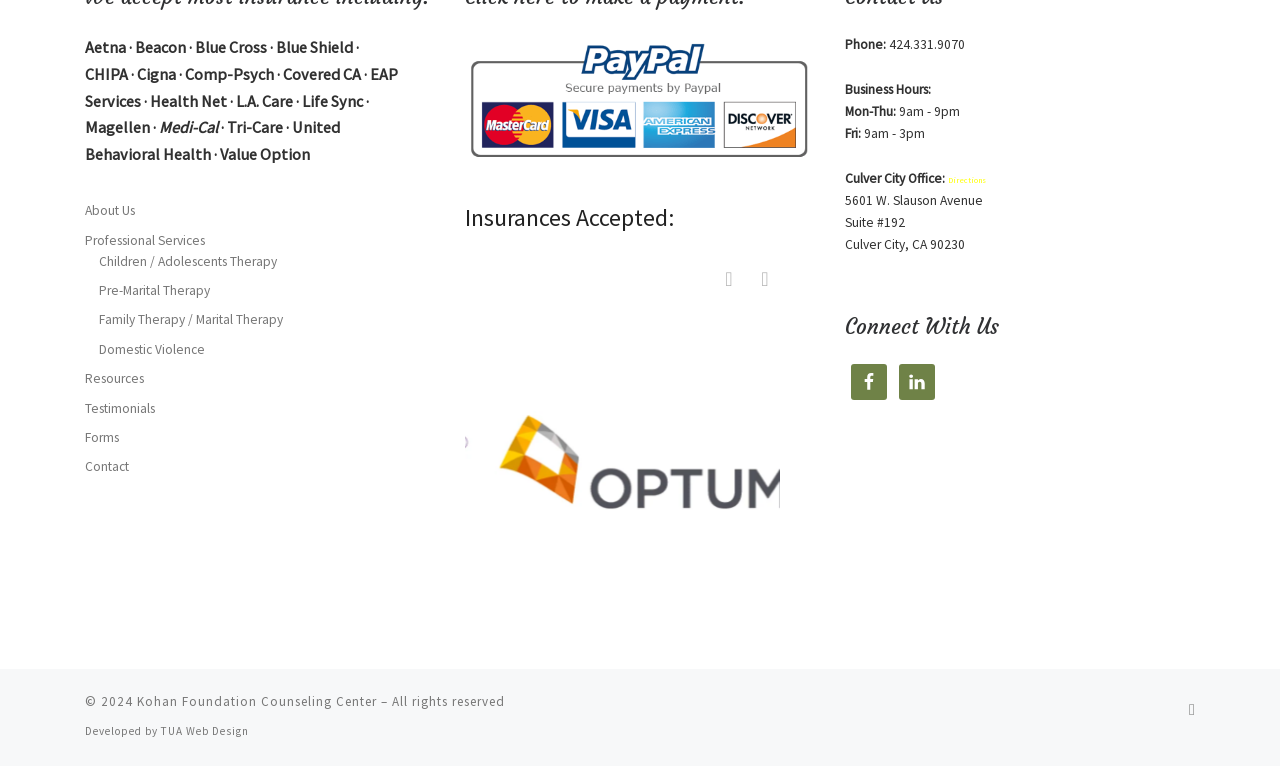Determine the bounding box coordinates in the format (top-left x, top-left y, bottom-right x, bottom-right y). Ensure all values are floating point numbers between 0 and 1. Identify the bounding box of the UI element described by: Family Therapy / Marital Therapy

[0.077, 0.405, 0.221, 0.433]